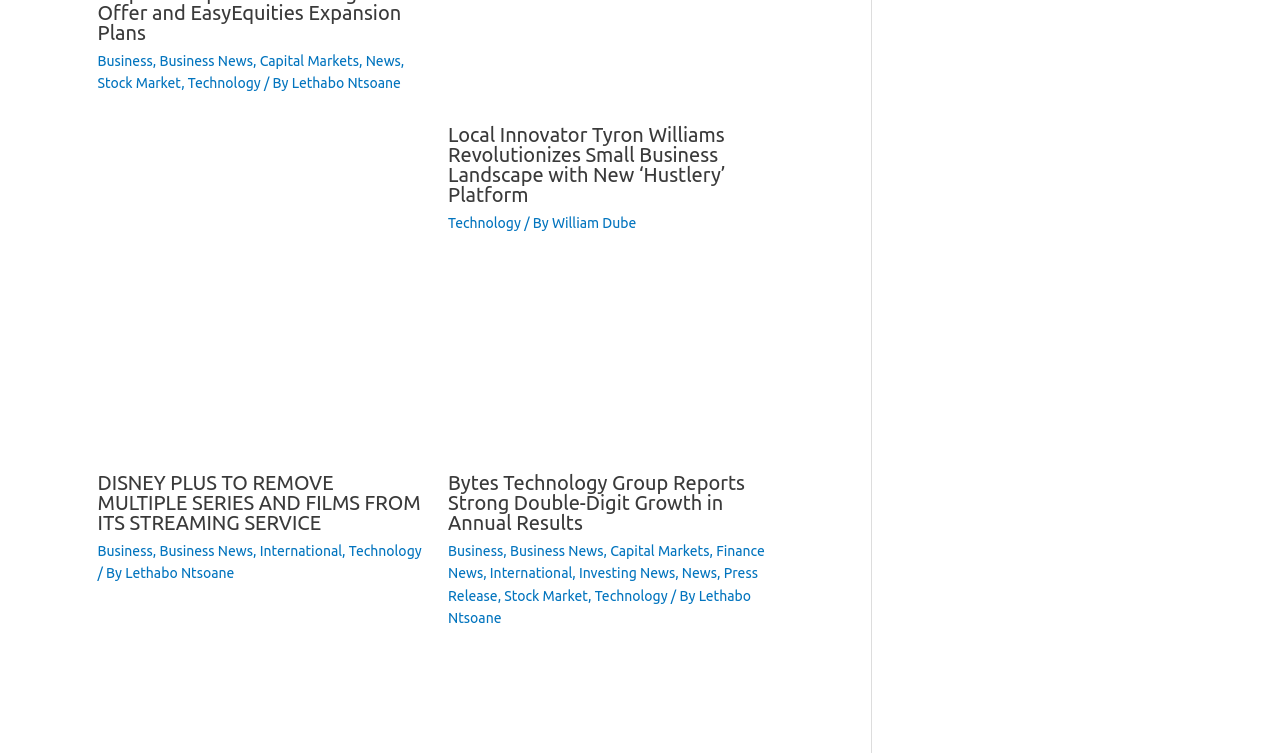Analyze the image and provide a detailed answer to the question: Who is the author of the article about Disney Plus?

I found the author's name by looking at the link below the article title, which says '/ By Lethabo Ntsoane'. This indicates that Lethabo Ntsoane is the author of the article.